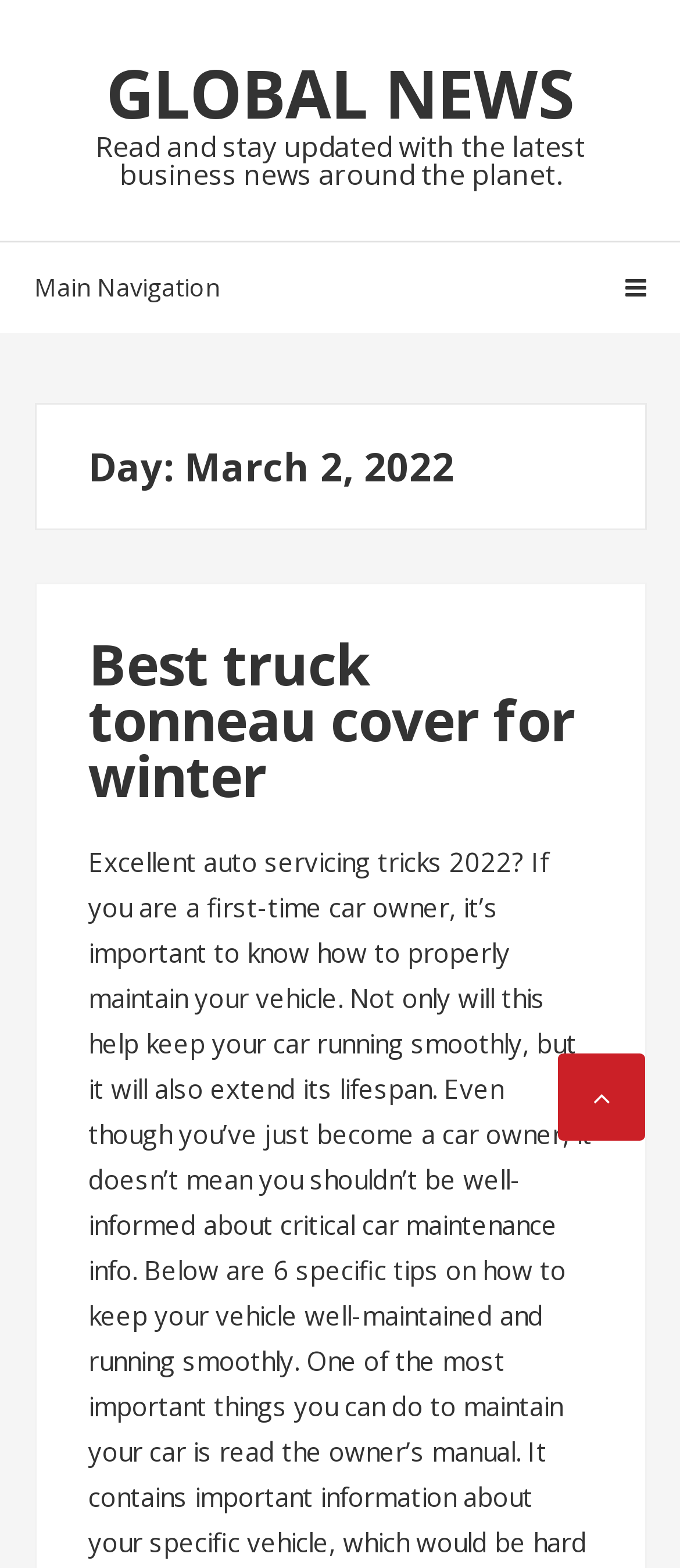How many navigation options are available?
Please give a detailed answer to the question using the information shown in the image.

I found the number of navigation options by looking at the links 'Skip to navigation' and 'Skip to content' which are the only two navigation options available.